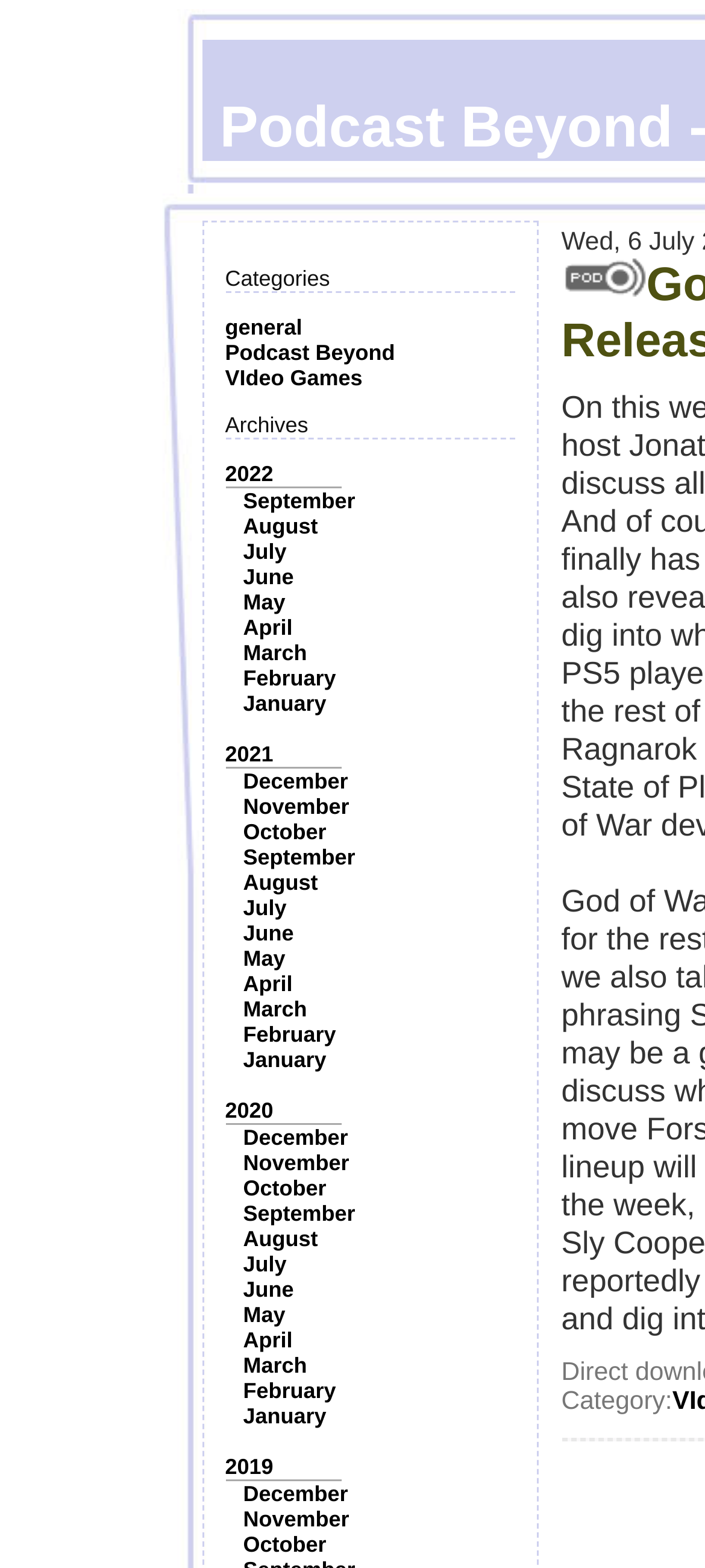Articulate a detailed summary of the webpage's content and design.

The webpage is about Podcast Beyond, a show focused on PlayStation news and discussions. At the top, there is a section with categories, including "general", "Podcast Beyond", and "Video Games". Below this section, there is an archives section with links to different years, from 2019 to 2022, and each year has links to individual months.

On the right side of the page, there is an image, and below it, there is a label "Category:". The image is positioned near the top-right corner of the page, and the label is near the bottom-right corner.

The overall structure of the page is divided into two main sections: the categories and archives section on the left, and the image and label section on the right. The categories and archives section takes up most of the page's vertical space, with the image and label section taking up a smaller portion on the right side.